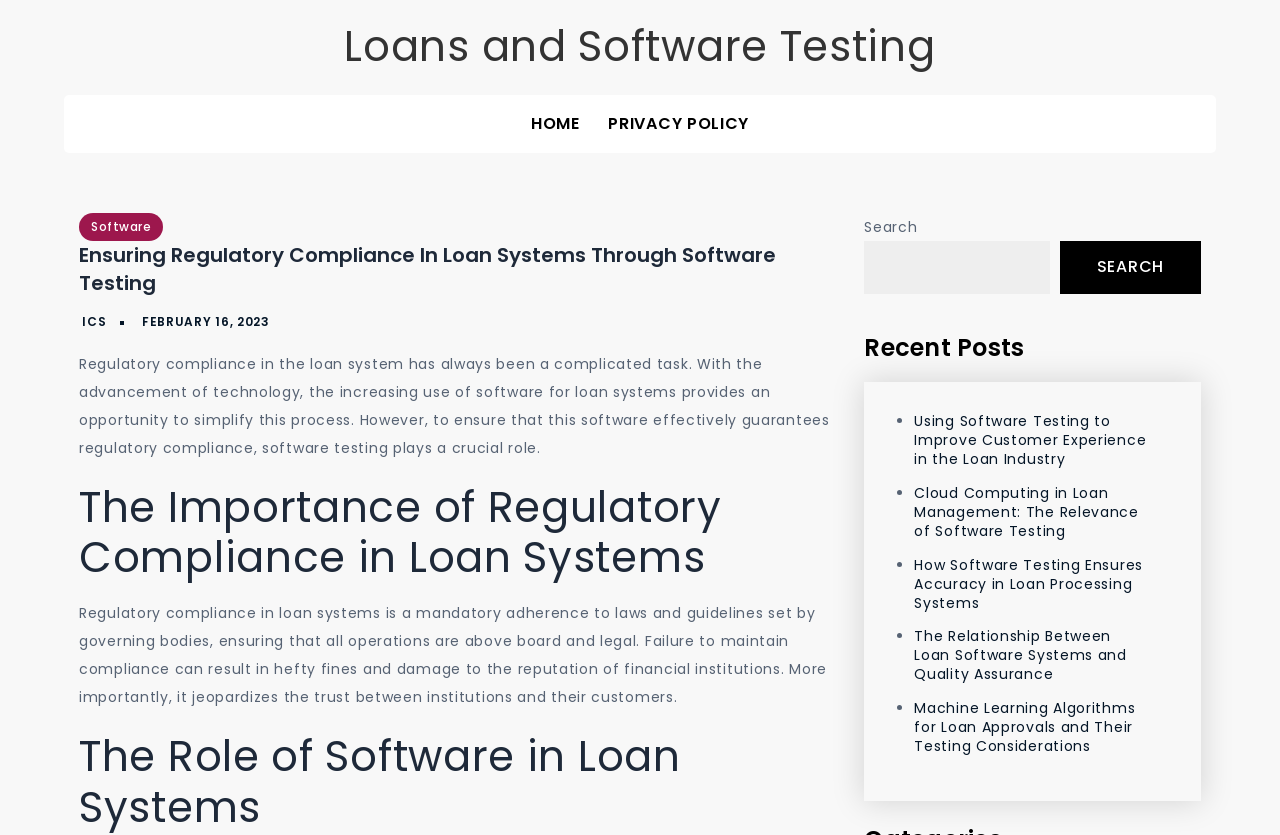Provide a one-word or one-phrase answer to the question:
What type of content is listed under 'Recent Posts'?

Blog posts